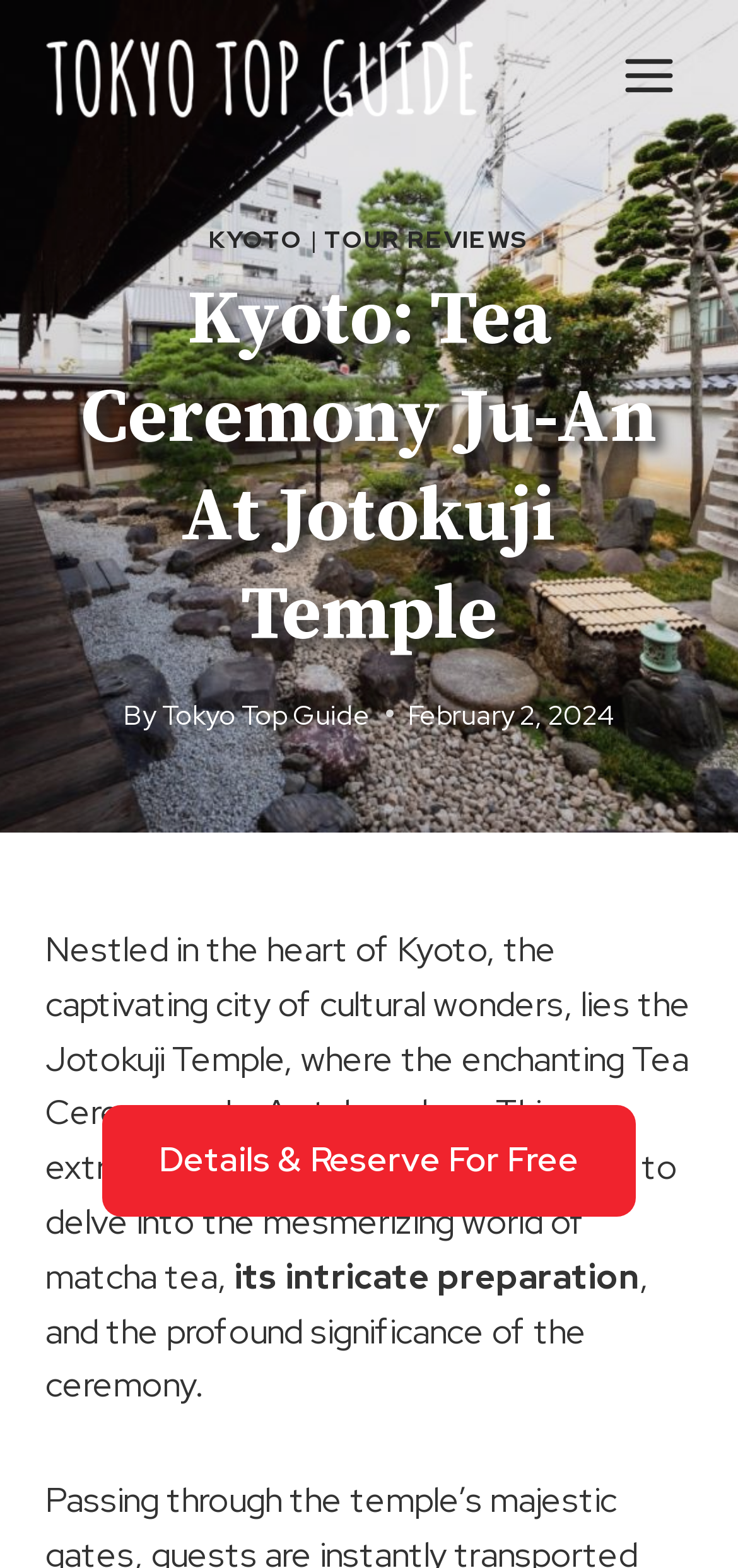What can visitors do at the temple?
Based on the screenshot, provide your answer in one word or phrase.

Delve into the world of matcha tea